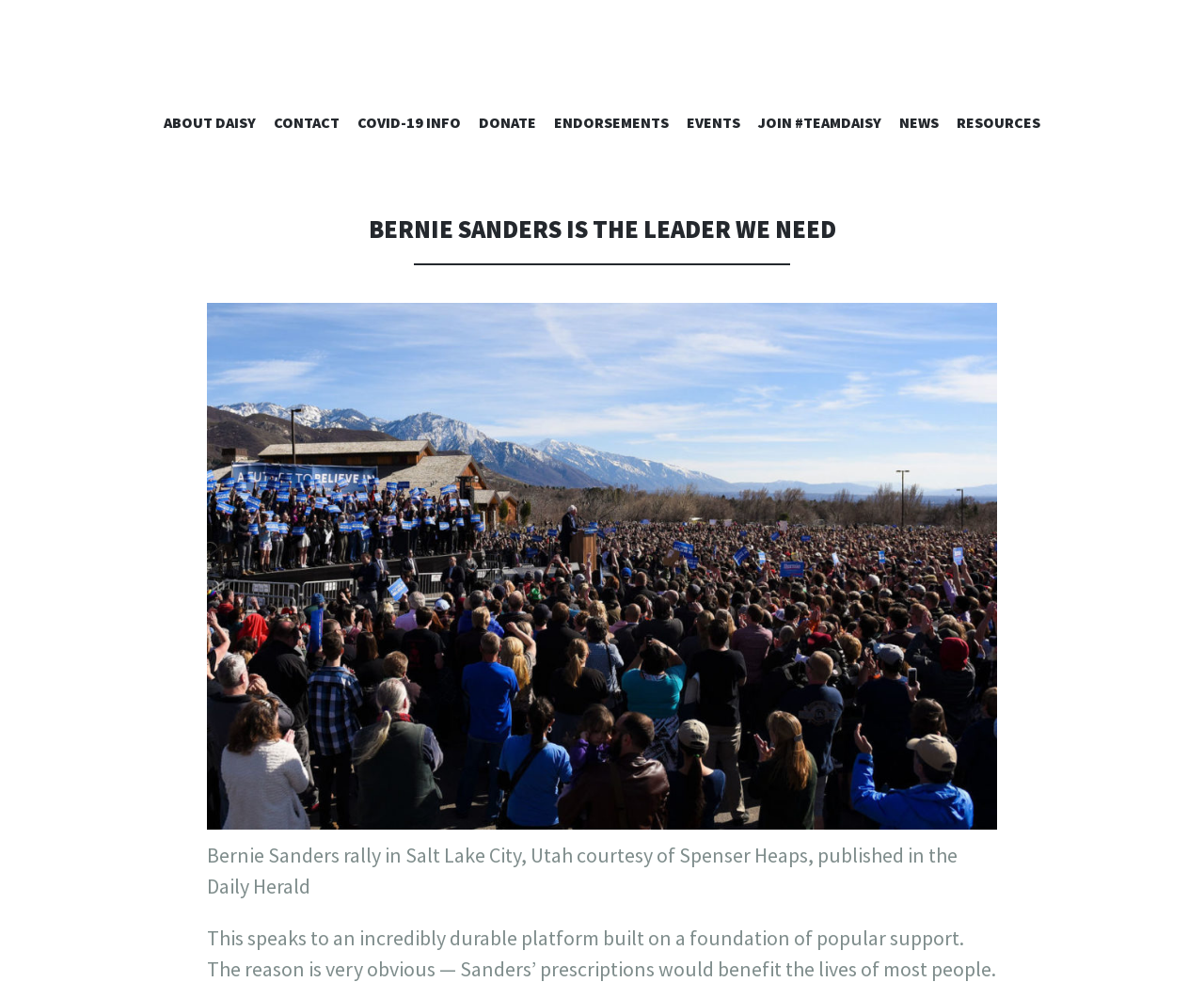Please determine the bounding box coordinates for the element that should be clicked to follow these instructions: "make a donation to support Daisy Thomas".

[0.398, 0.115, 0.445, 0.142]